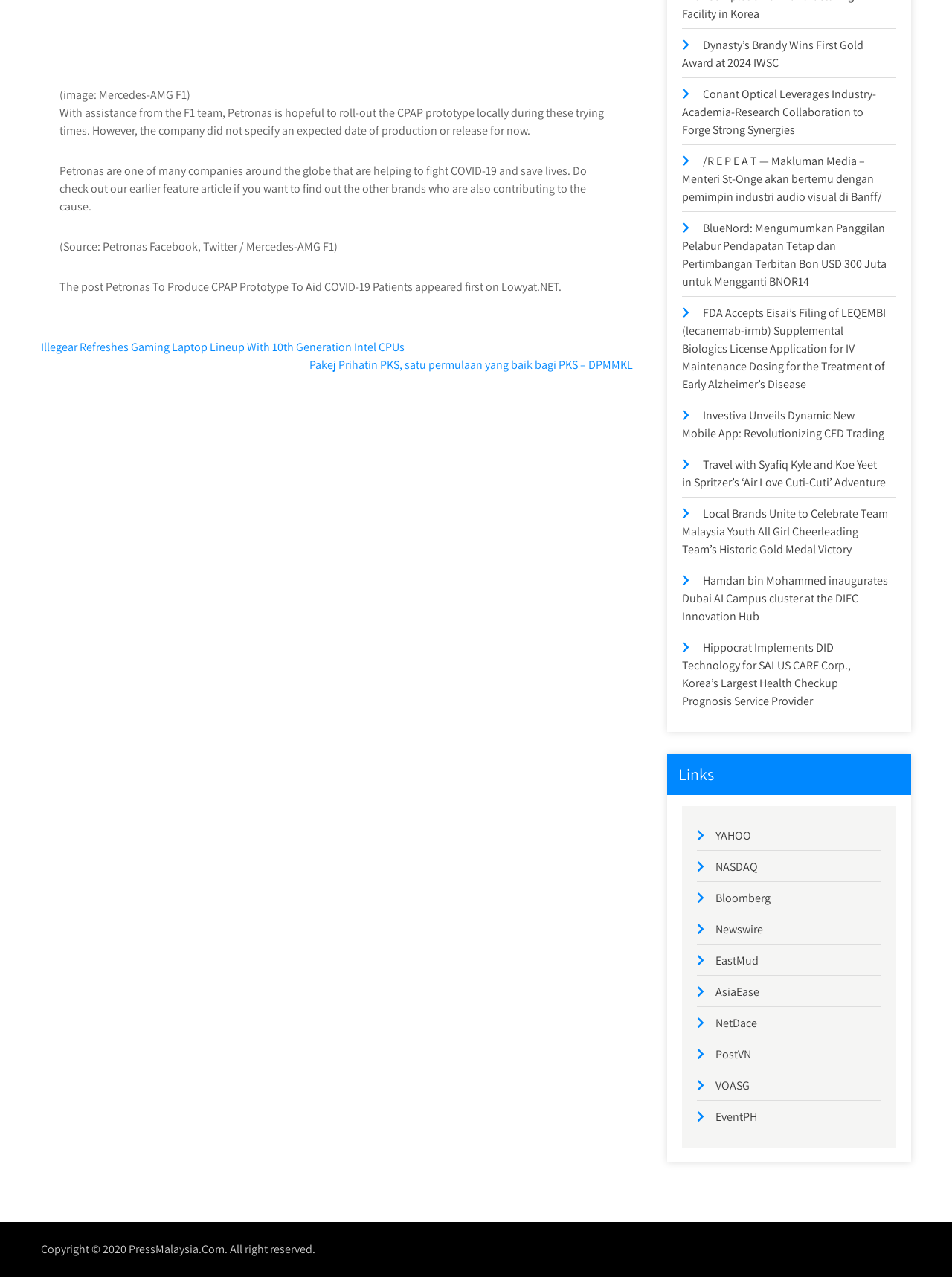Provide a short answer using a single word or phrase for the following question: 
What is the source of the information?

Petronas Facebook, Twitter, Mercedes-AMG F1